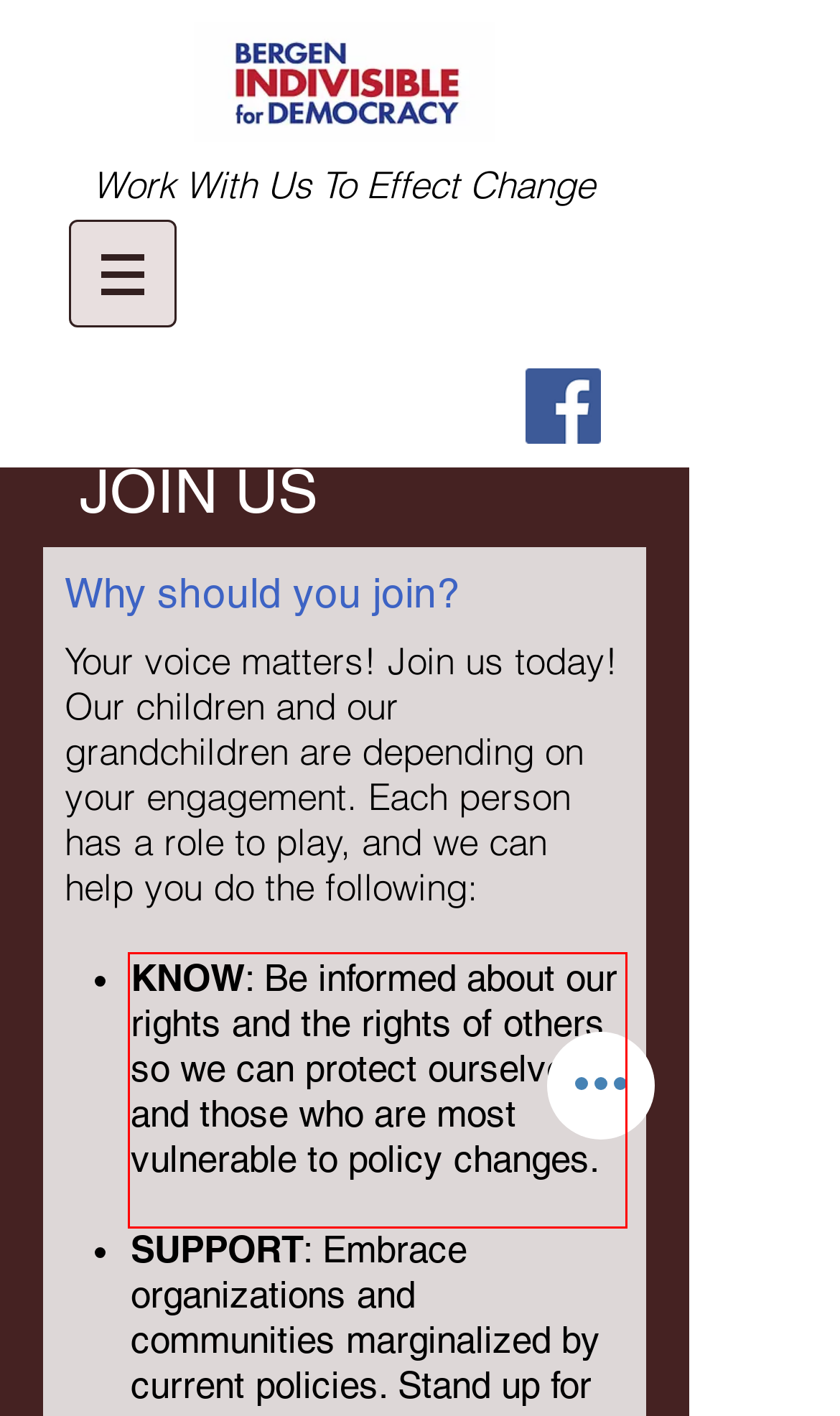Analyze the webpage screenshot and use OCR to recognize the text content in the red bounding box.

KNOW: Be informed about our rights and the rights of others so we can protect ourselves and those who are most vulnerable to policy changes.